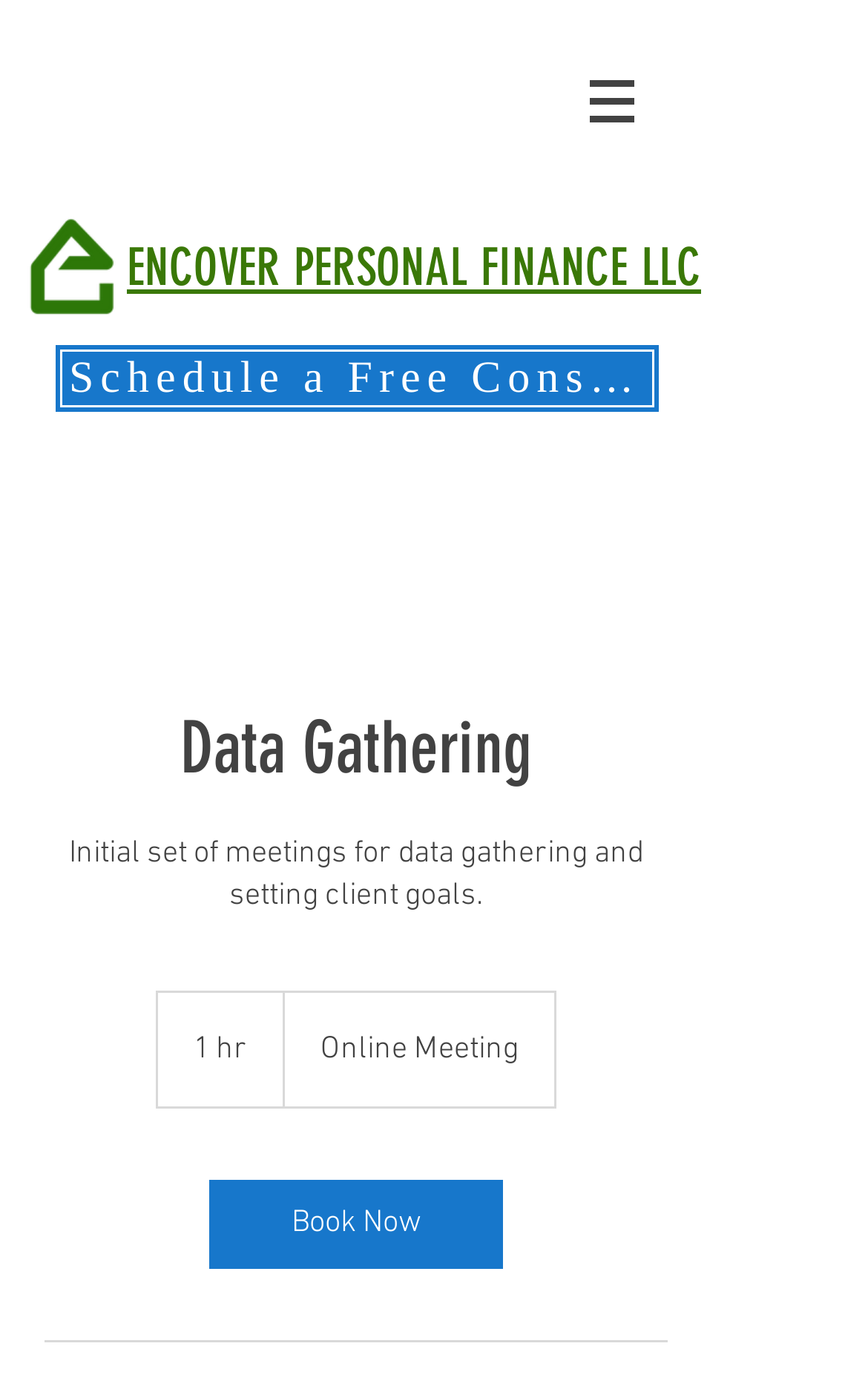What is the purpose of the initial set of meetings?
Refer to the image and respond with a one-word or short-phrase answer.

Data gathering and setting client goals